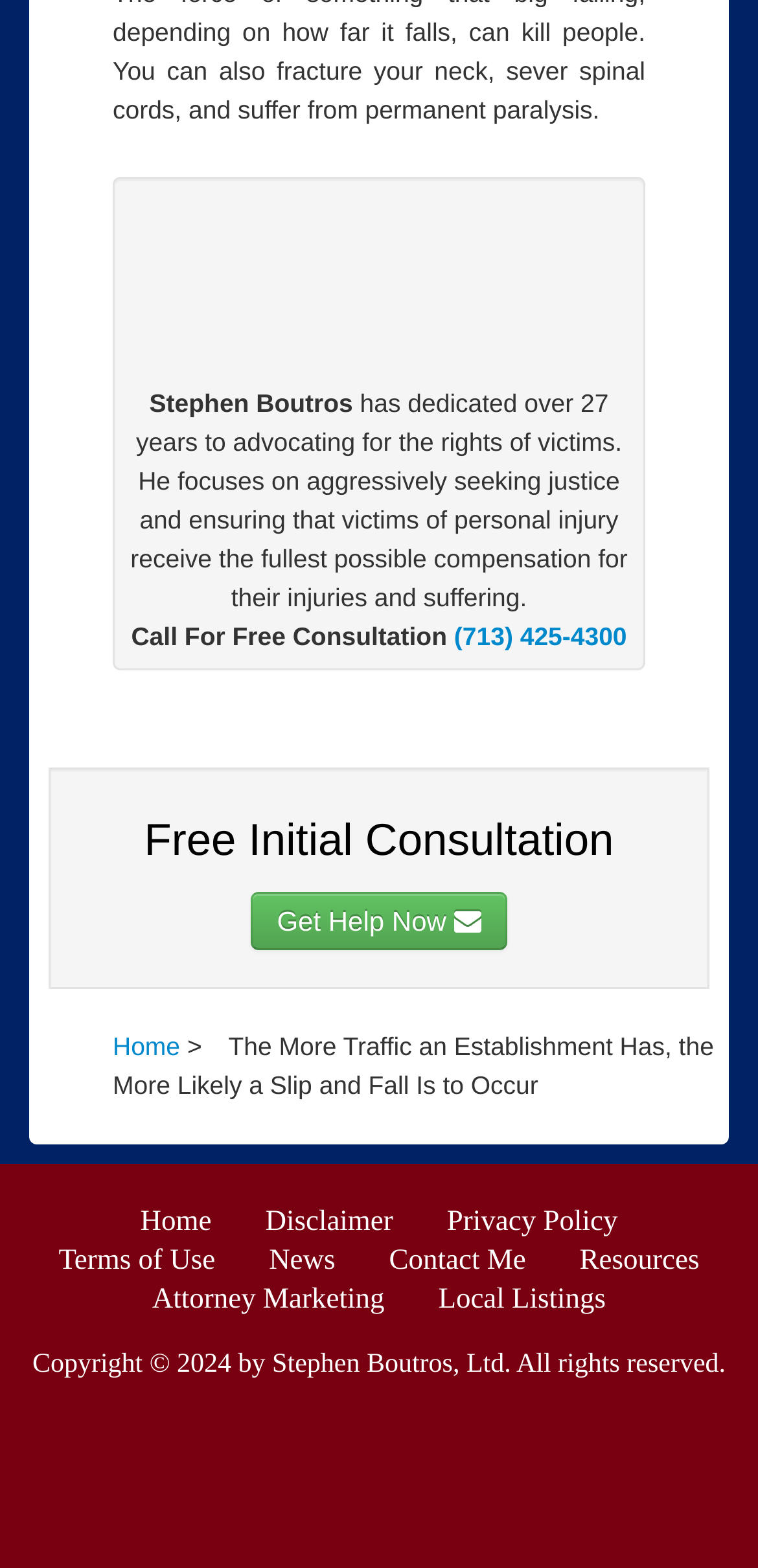Give the bounding box coordinates for the element described by: "Resources".

[0.734, 0.794, 0.953, 0.814]